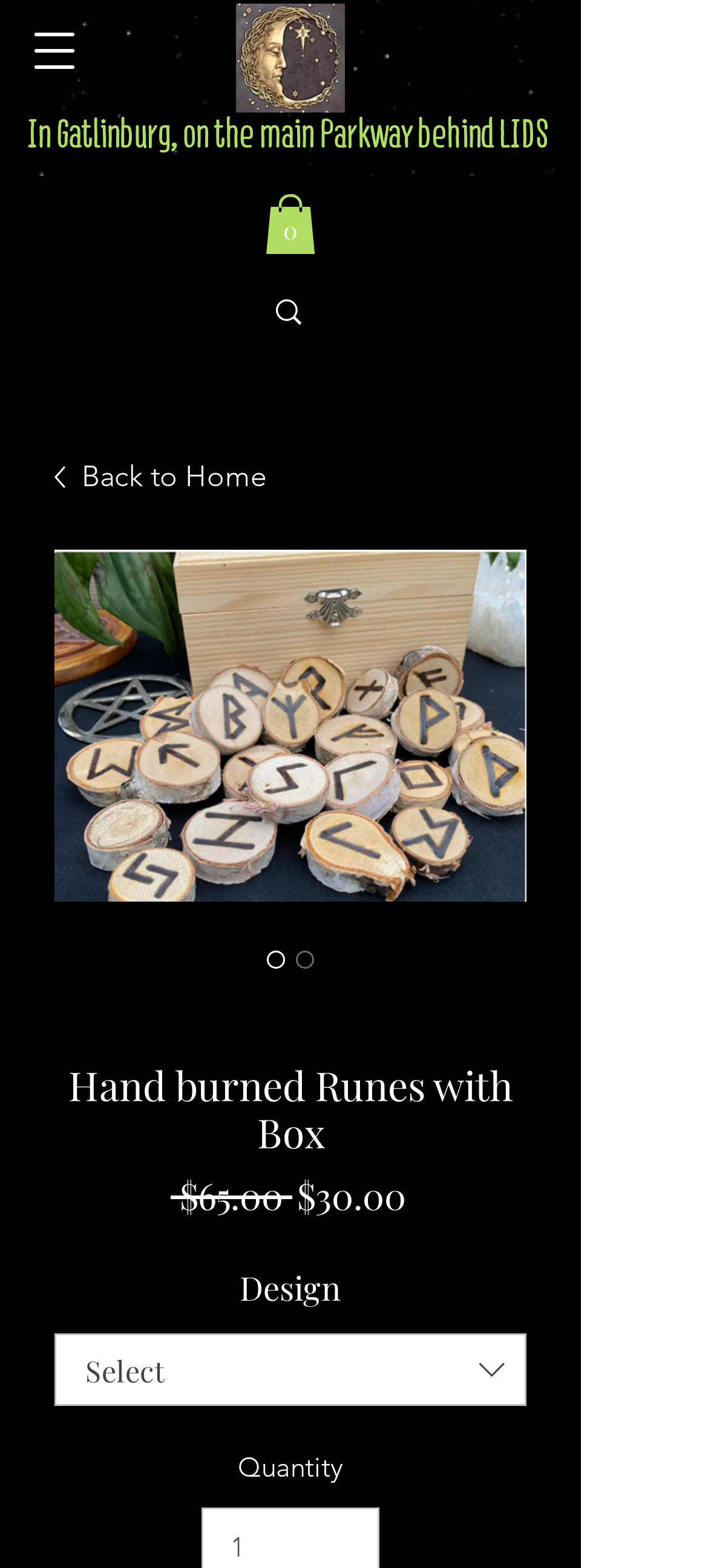What is the design option for the product?
Refer to the screenshot and answer in one word or phrase.

Design